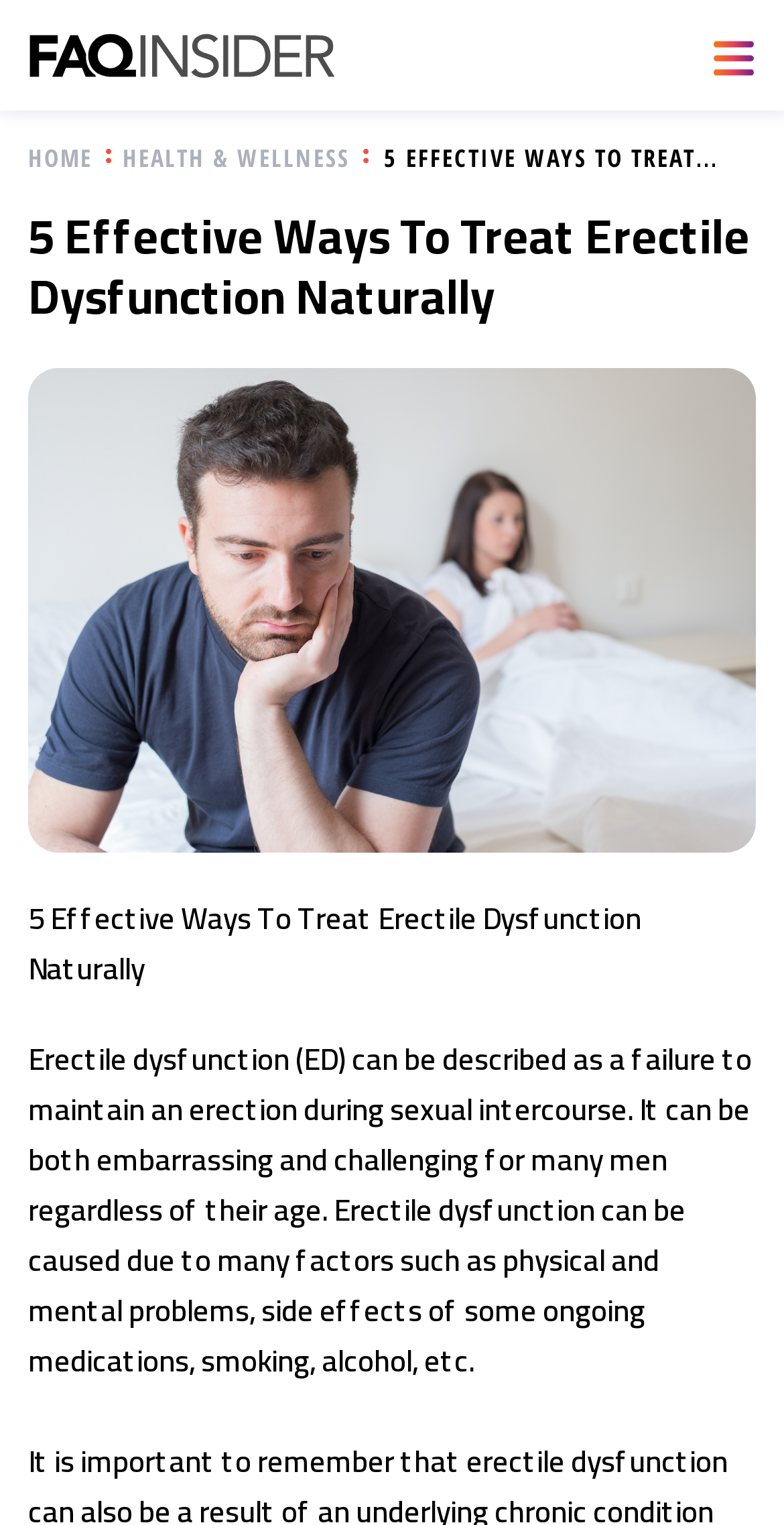Bounding box coordinates should be in the format (top-left x, top-left y, bottom-right x, bottom-right y) and all values should be floating point numbers between 0 and 1. Determine the bounding box coordinate for the UI element described as: Home

[0.036, 0.093, 0.118, 0.115]